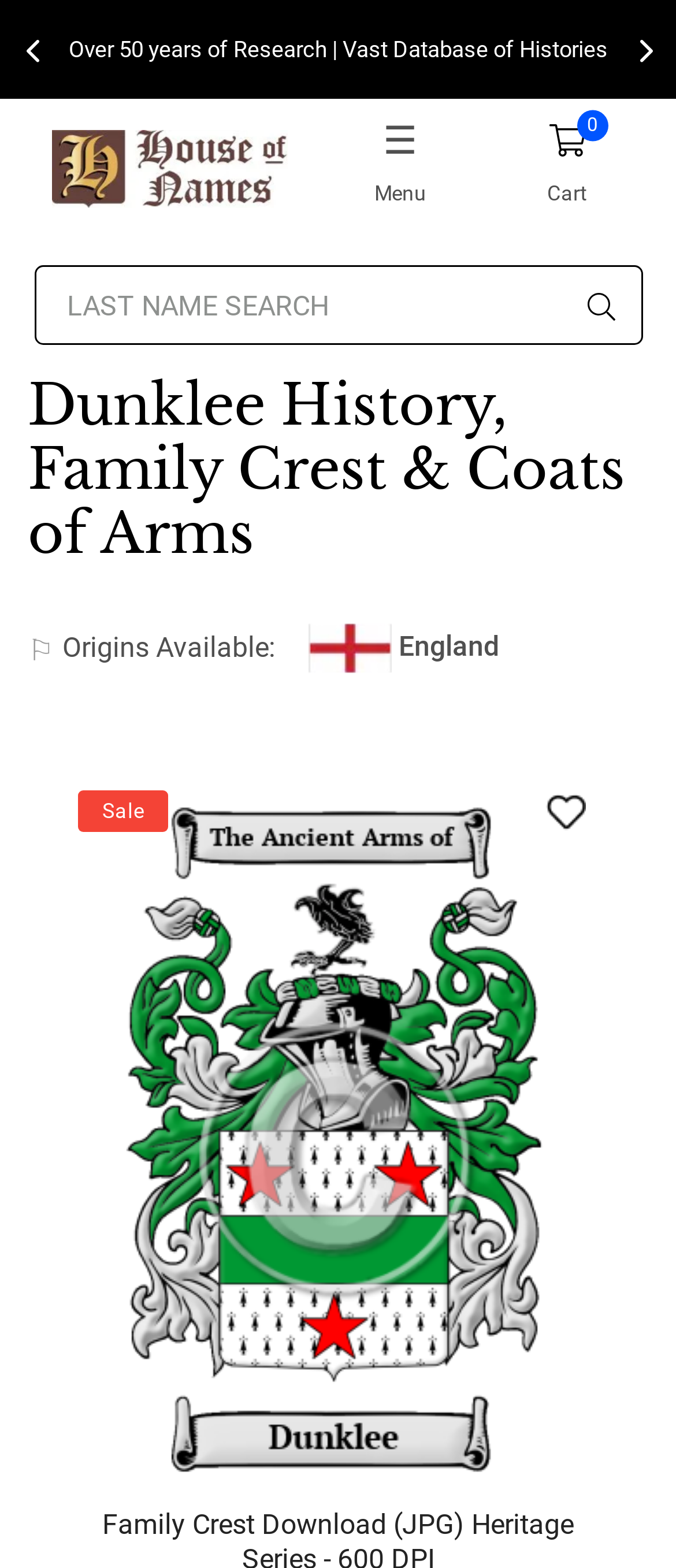Please identify the primary heading of the webpage and give its text content.

Dunklee History, Family Crest & Coats of Arms